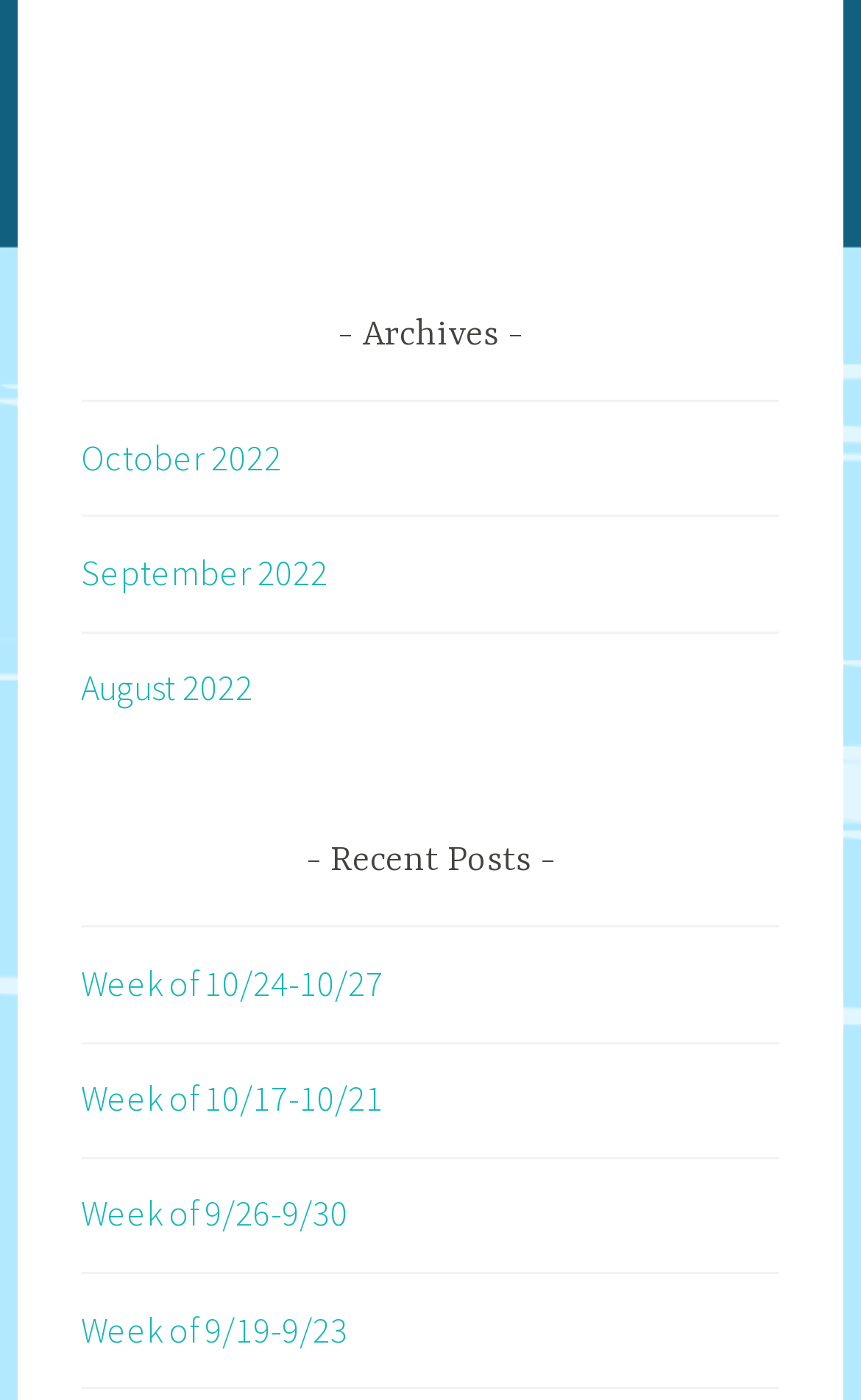How many archive links are listed?
Please provide a detailed and thorough answer to the question.

Under the '- Archives -' heading, I counted three links, which are 'October 2022', 'September 2022', and 'August 2022'. Therefore, there are three archive links listed.